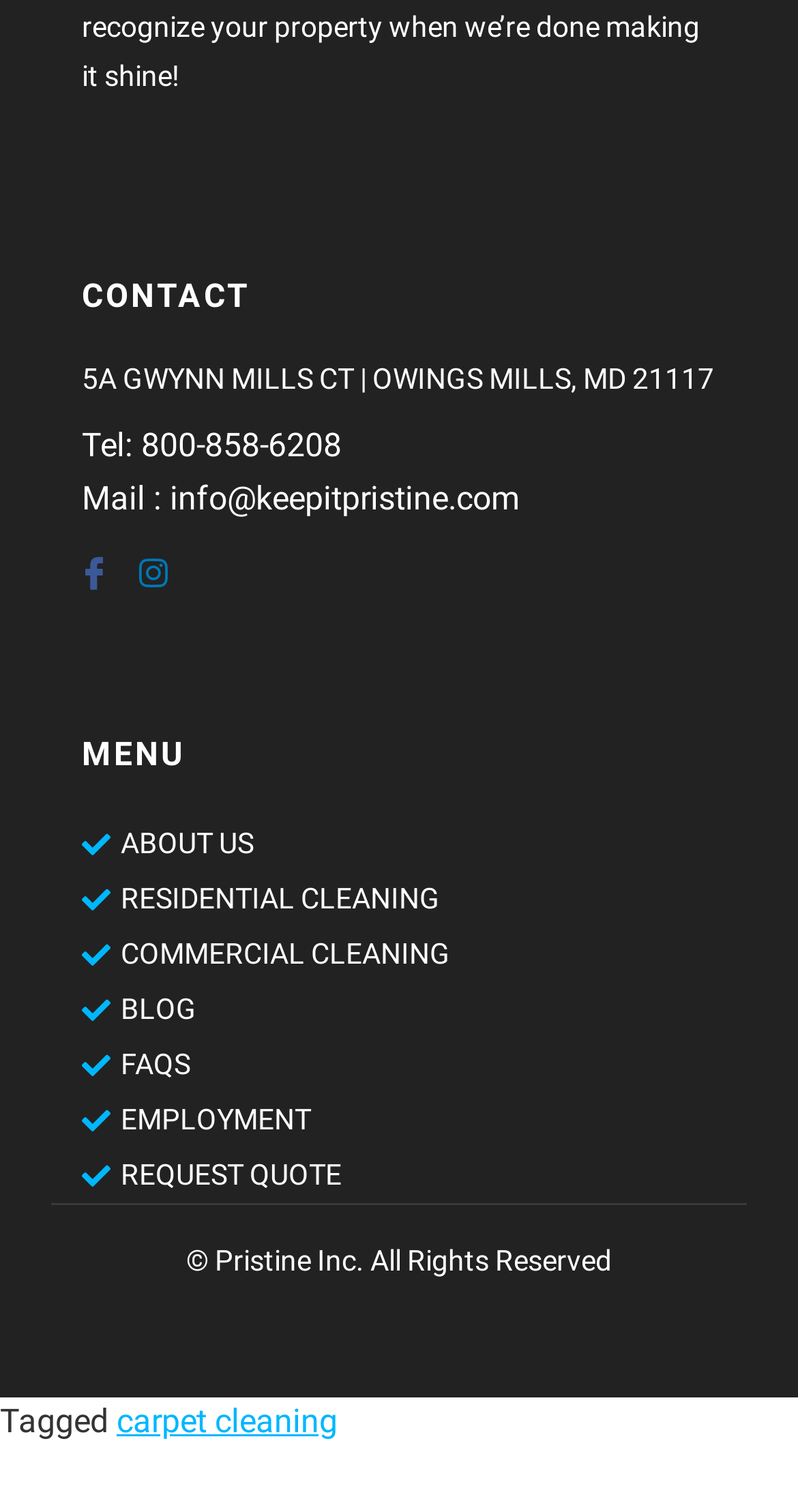Locate the UI element described as follows: "BLOG". Return the bounding box coordinates as four float numbers between 0 and 1 in the order [left, top, right, bottom].

[0.103, 0.65, 0.246, 0.686]